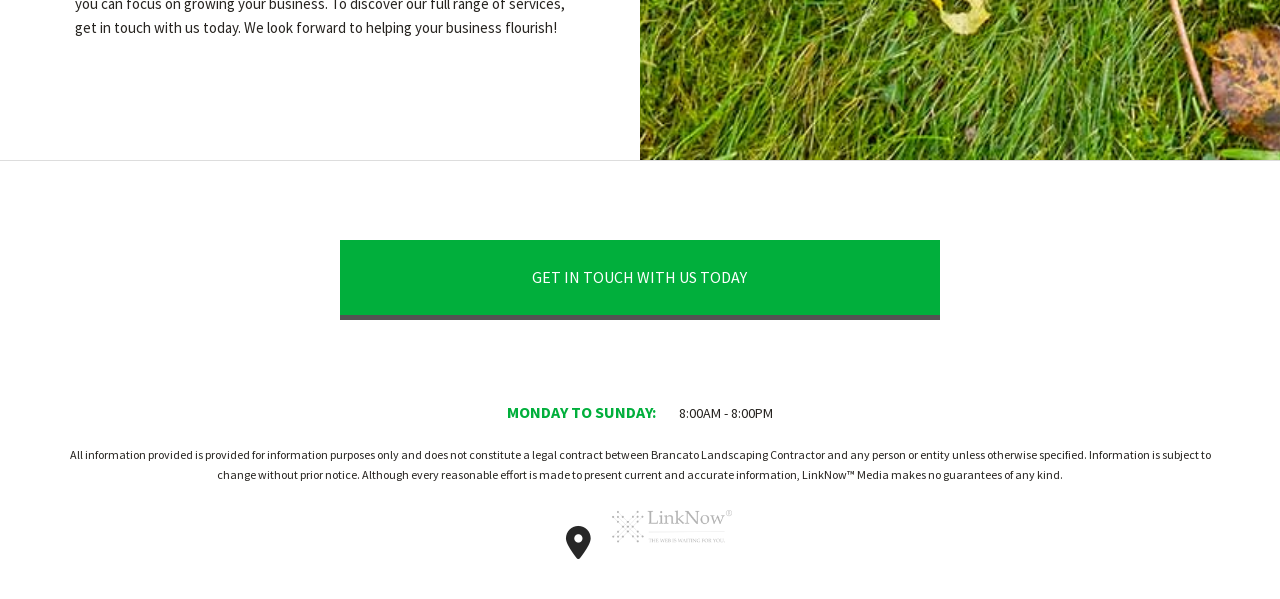Respond to the question below with a single word or phrase: What is the business hour of Brancato Landscaping Contractor?

8:00AM - 8:00PM